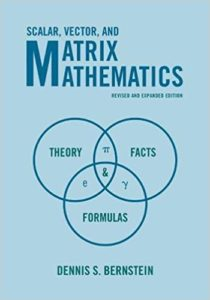Describe the scene depicted in the image with great detail.

This image features the cover of the book "Scalar, Vector, and Matrix Mathematics," authored by Dennis S. Bernstein. The cover design prominently showcases three intersecting circles, each labeled with key concepts: "Theory," "Facts," and "Formulas." In the center, an ampersand symbol connects "Facts" to the concepts it interacts with, underlining the relationship between them. The background is a soft blue shade that complements the bold typography. The title is presented in a sophisticated font, indicating this is the revised and expanded edition of the work, emphasizing its academic nature and relevance in the field of mathematics. The book is published by Princeton University Press, reflecting its scholarly significance.